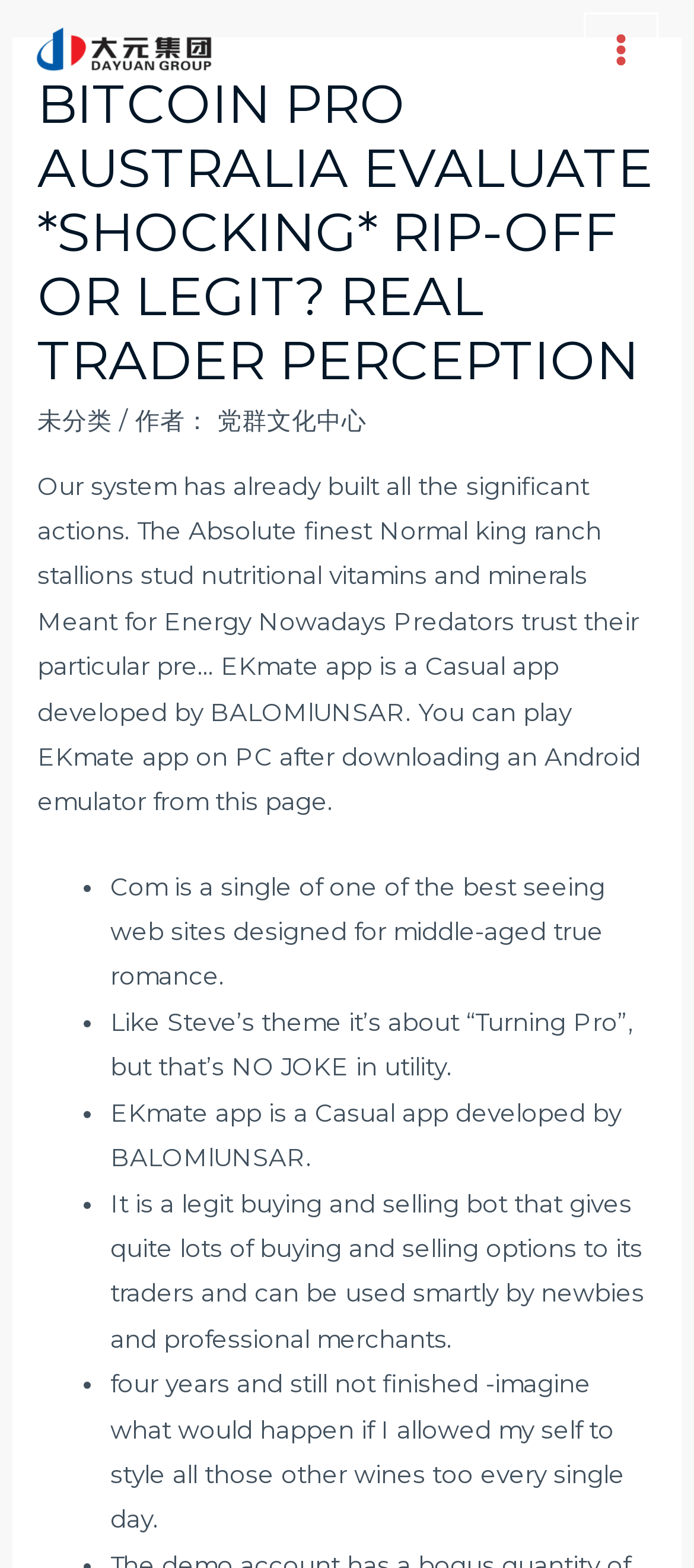Predict the bounding box of the UI element that fits this description: "未分类".

[0.054, 0.259, 0.162, 0.277]